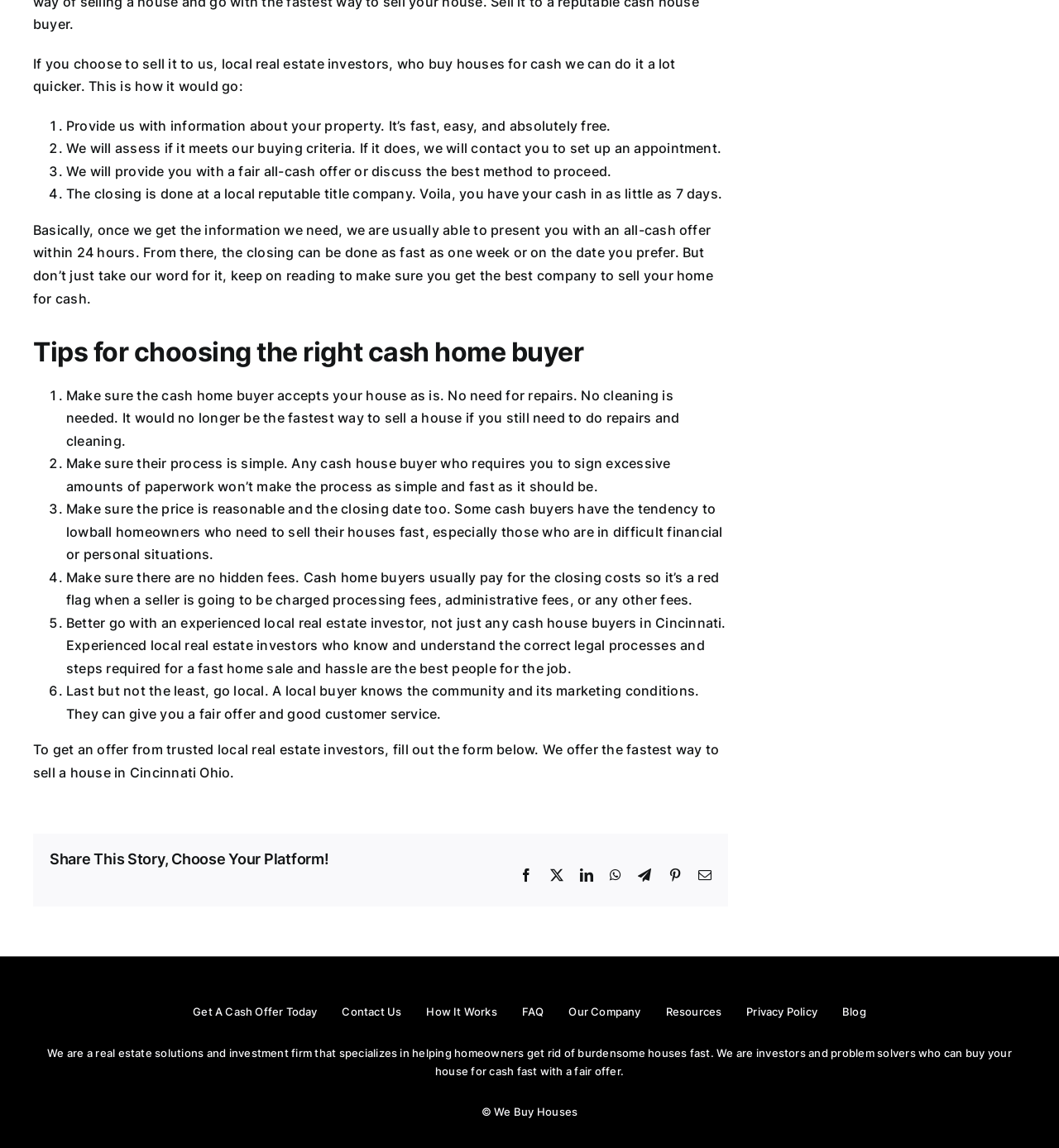What is the process of selling a house to local real estate investors?
Based on the screenshot, respond with a single word or phrase.

Provide information, assess, offer, closing